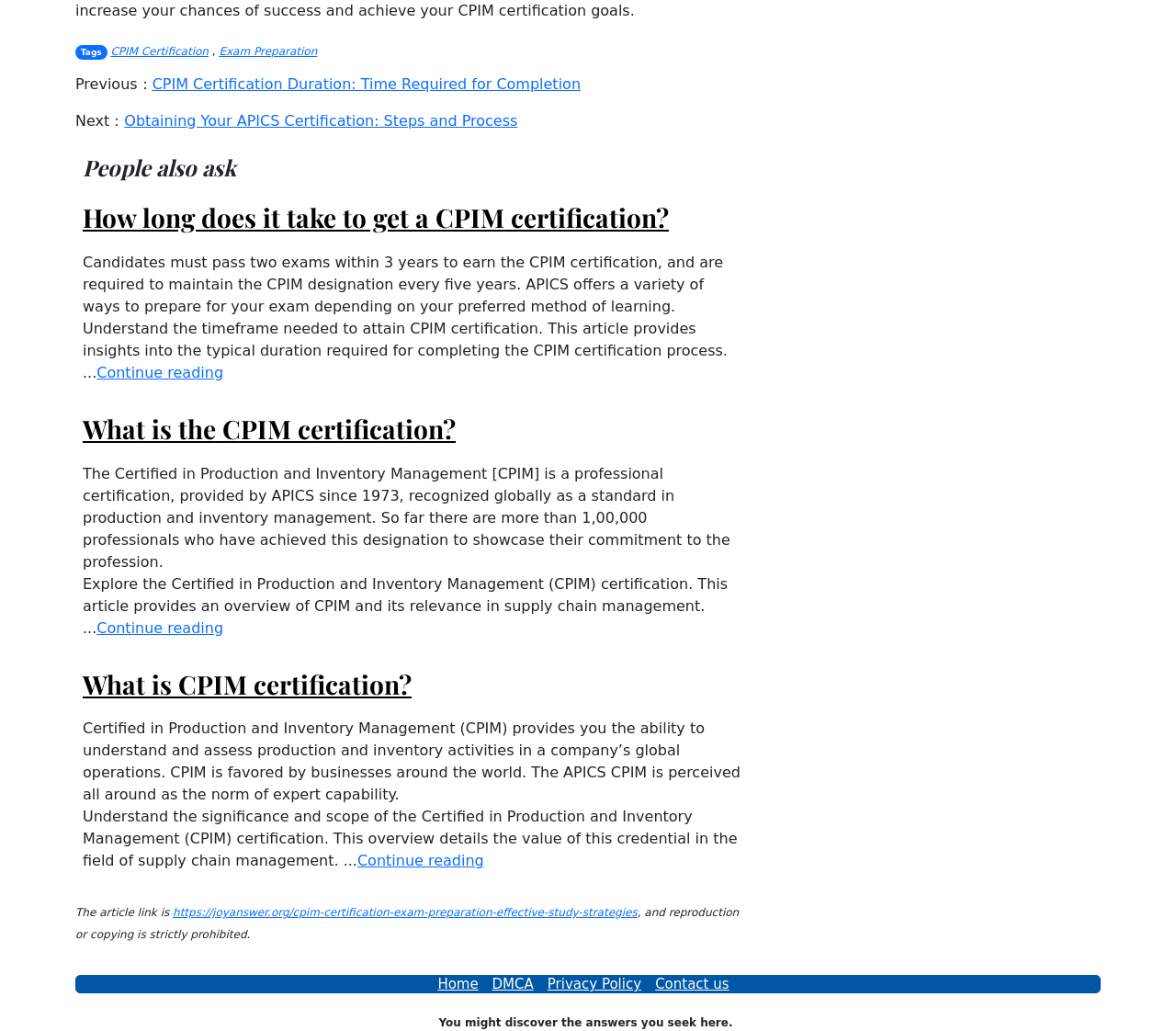Based on the element description: "What is the CPIM certification?", identify the UI element and provide its bounding box coordinates. Use four float numbers between 0 and 1, [left, top, right, bottom].

[0.07, 0.387, 0.633, 0.445]